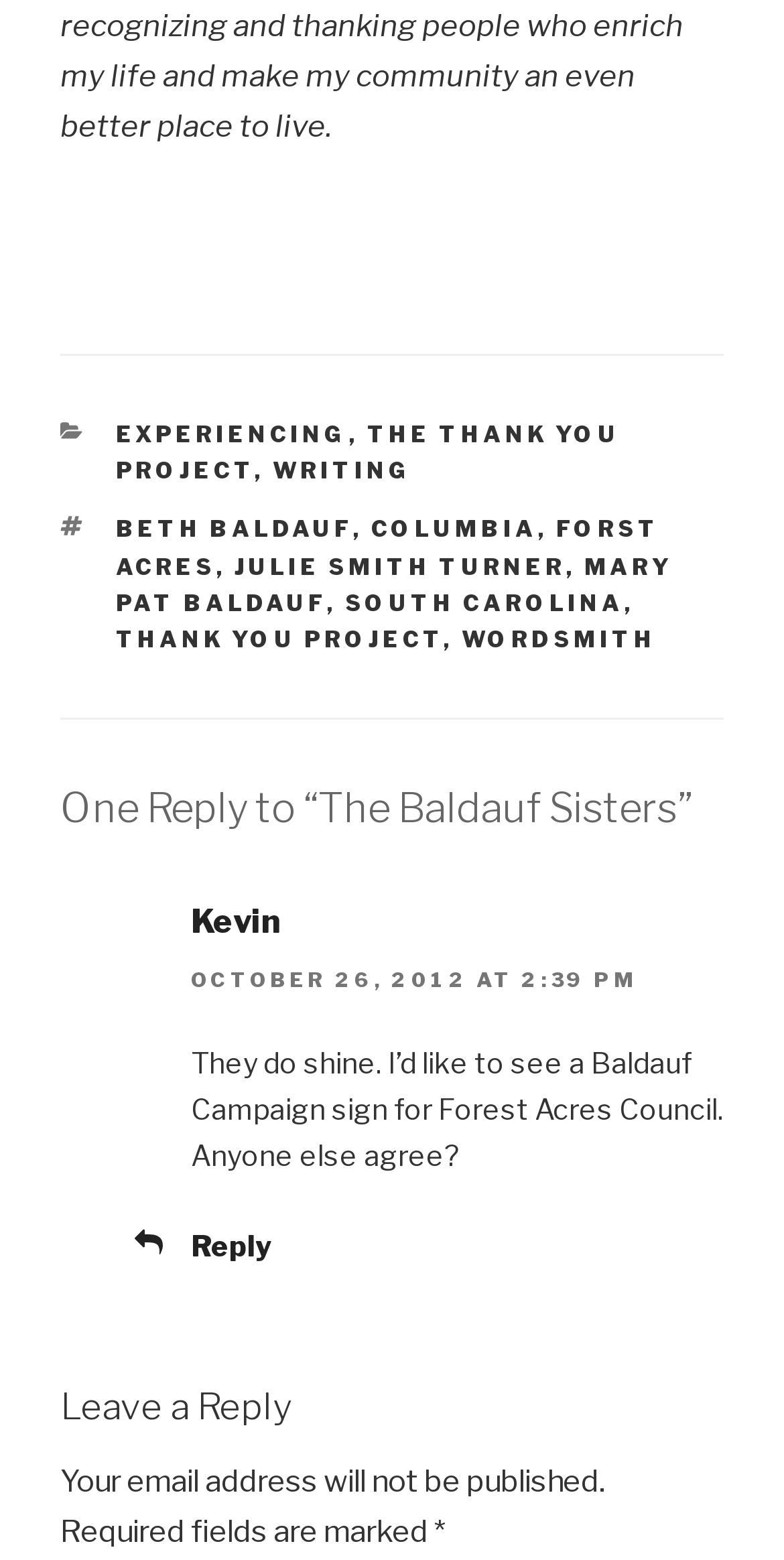Find the bounding box coordinates of the area to click in order to follow the instruction: "Click on the 'WRITING' link".

[0.347, 0.293, 0.527, 0.311]